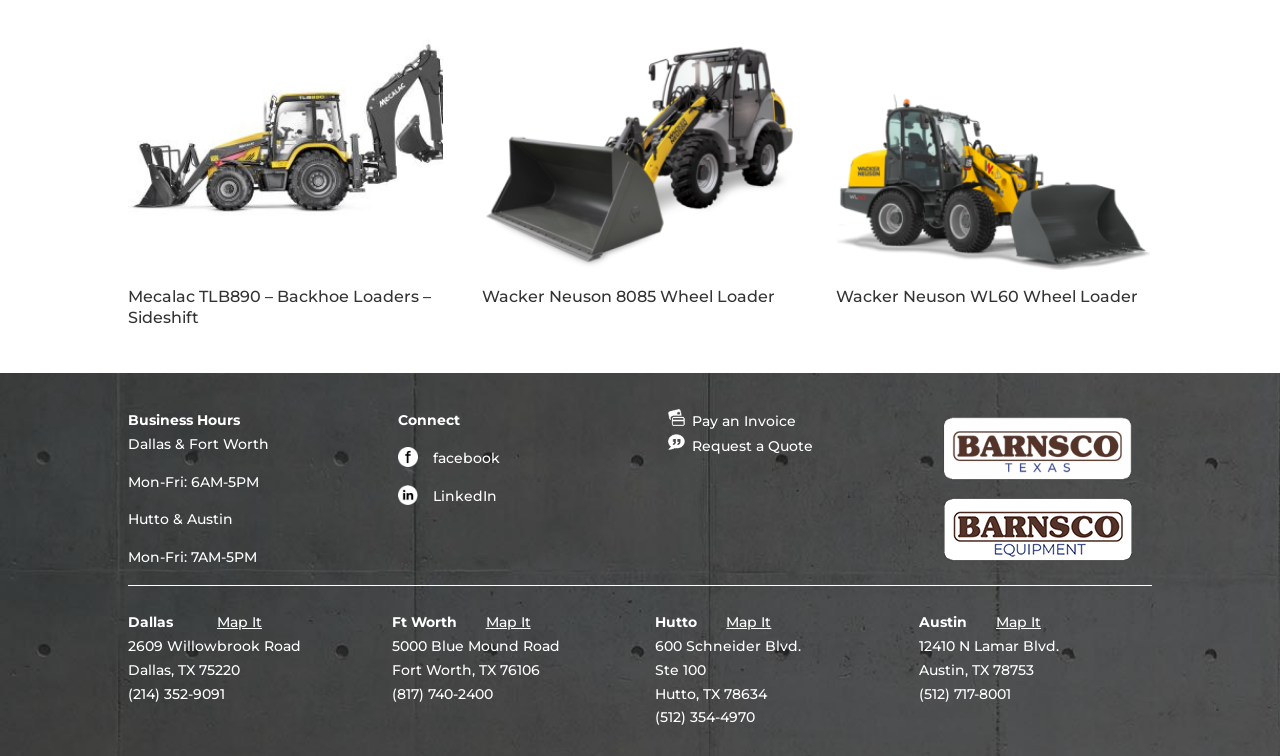Indicate the bounding box coordinates of the clickable region to achieve the following instruction: "View the 'About' page."

None